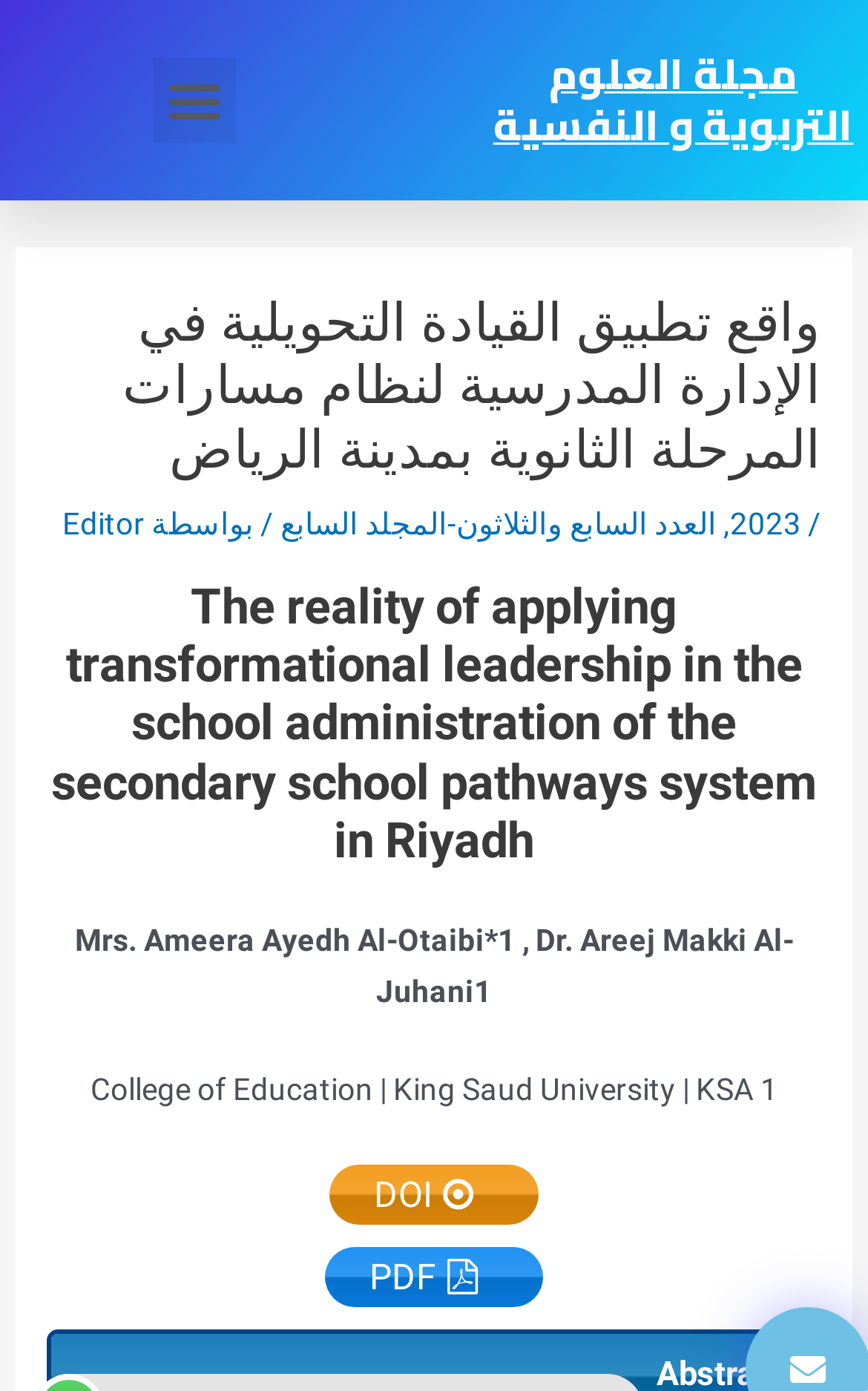Respond with a single word or phrase:
What is the DOI symbol?

